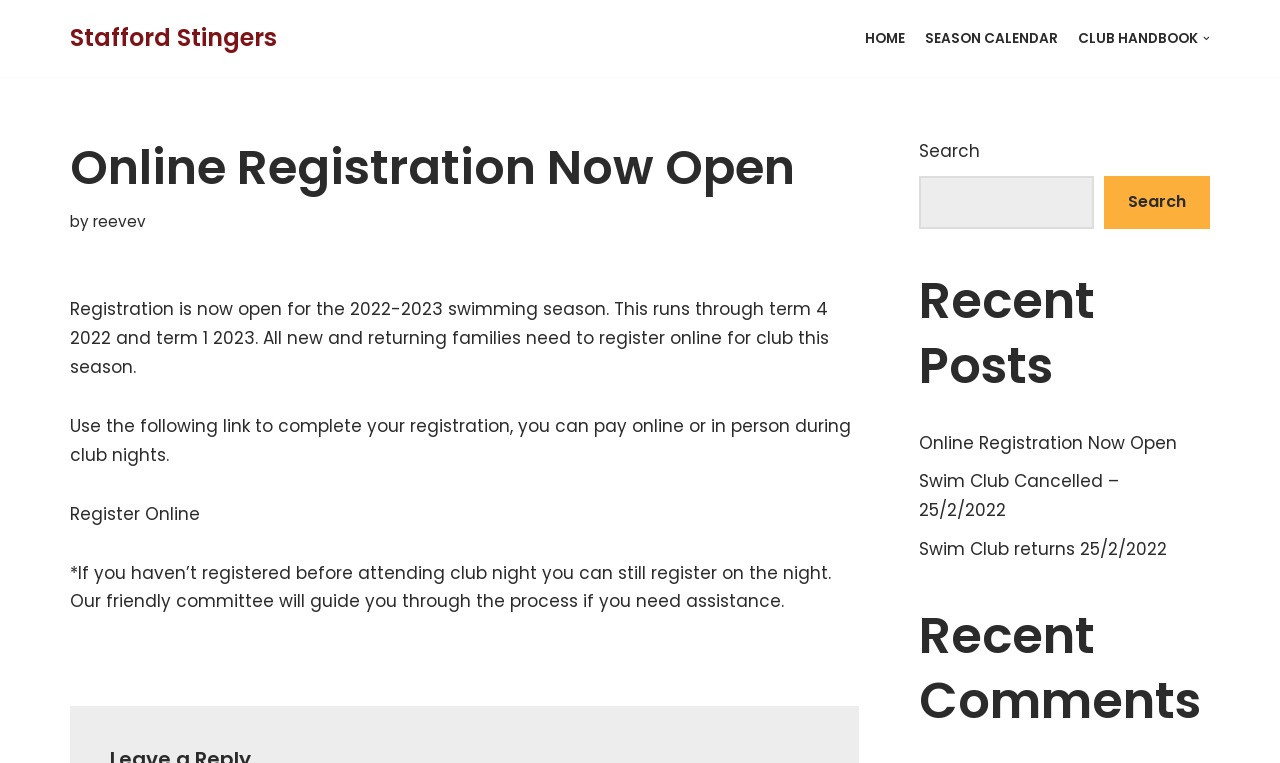Identify the bounding box coordinates of the clickable region to carry out the given instruction: "Search".

[0.862, 0.23, 0.945, 0.3]